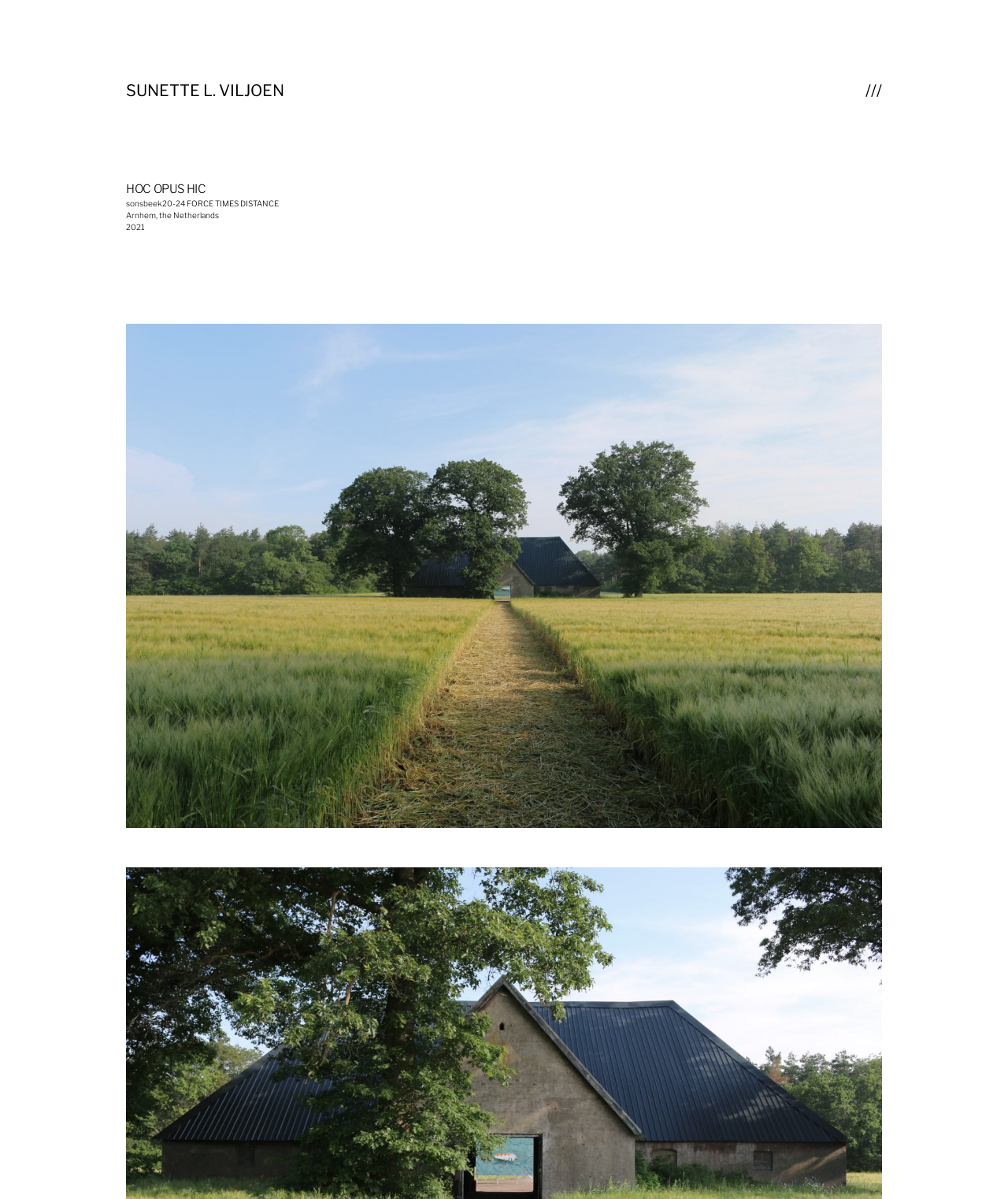What is the title or heading displayed on the webpage?

HOC OPUS HIC